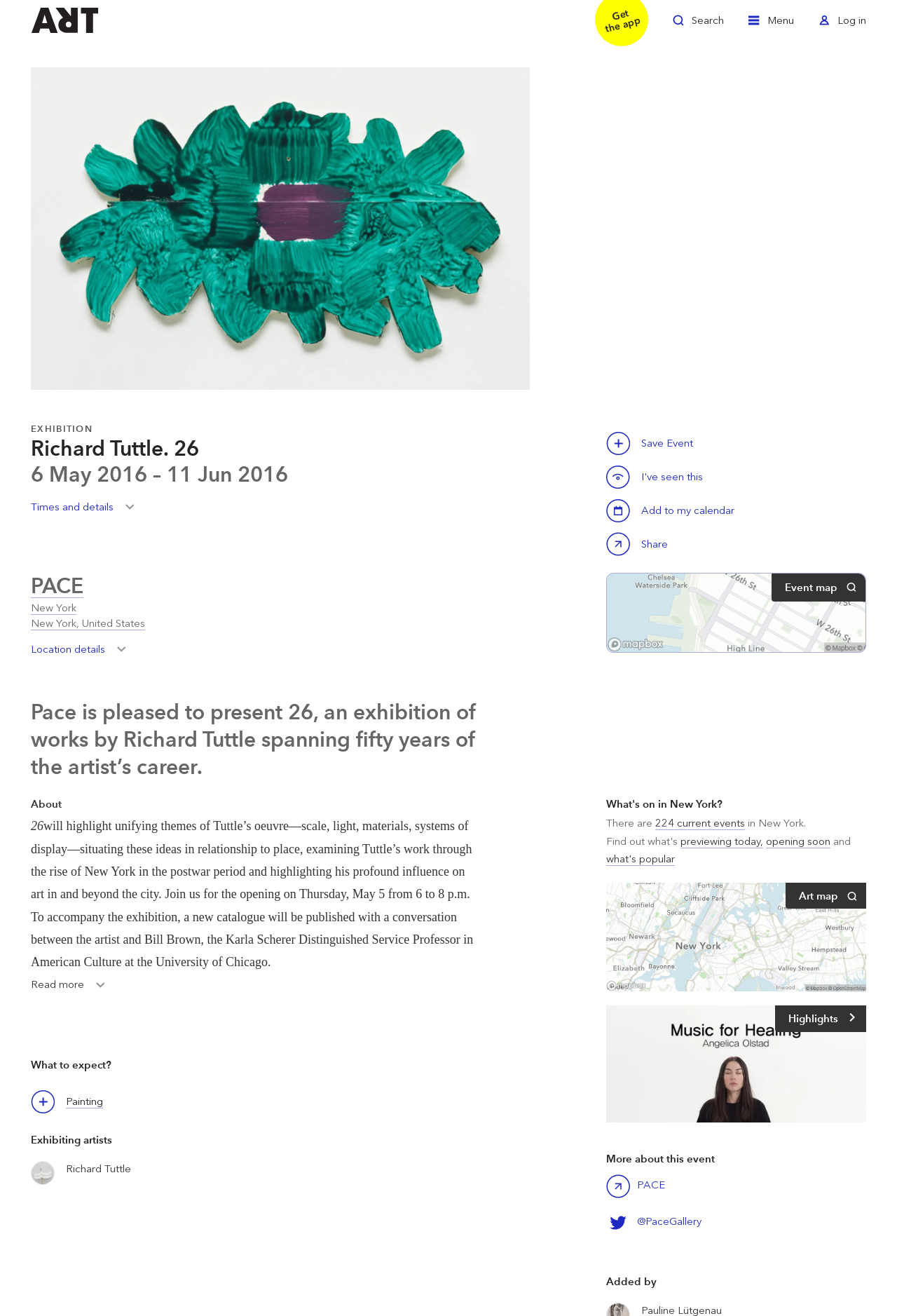Write a detailed summary of the webpage.

This webpage is about an art exhibition titled "26" by Richard Tuttle at PACE in New York. At the top left, there is a link to "Welcome to ArtRabbit" and a series of links to toggle search, menu, and log in on the top right. Below these links, there is a header section with three headings: "EXHIBITION", "Richard Tuttle. 26", and "6 May 2016 – 11 Jun 2016". 

To the right of the header section, there are three buttons: "Times and details Toggle", "Save this event", and "Calendar". Below these buttons, there is a section about the exhibition's location, with a link to "PACE" and "New York New York, United States", as well as a button to toggle location details.

The main content of the webpage is divided into several sections. The first section describes the exhibition, stating that it will highlight unifying themes of Tuttle's oeuvre and his influence on art in and beyond New York. There is also a button to read more about the exhibition. 

The next section is about what to expect from the exhibition, with a link to "Painting". This is followed by a section about the exhibiting artist, Richard Tuttle, with a link to his name and an image of him. There is also a button to save or follow Richard Tuttle.

On the right side of the webpage, there is a section about what's on in New York, with links to current events, previewing today, opening soon, and what's popular. There are also links to location map, art map, and view map, as well as images of the location map and highlights.

At the bottom of the webpage, there is a section about more information about this event, with links to PACE and @PaceGallery. Finally, there is a section about who added the event.